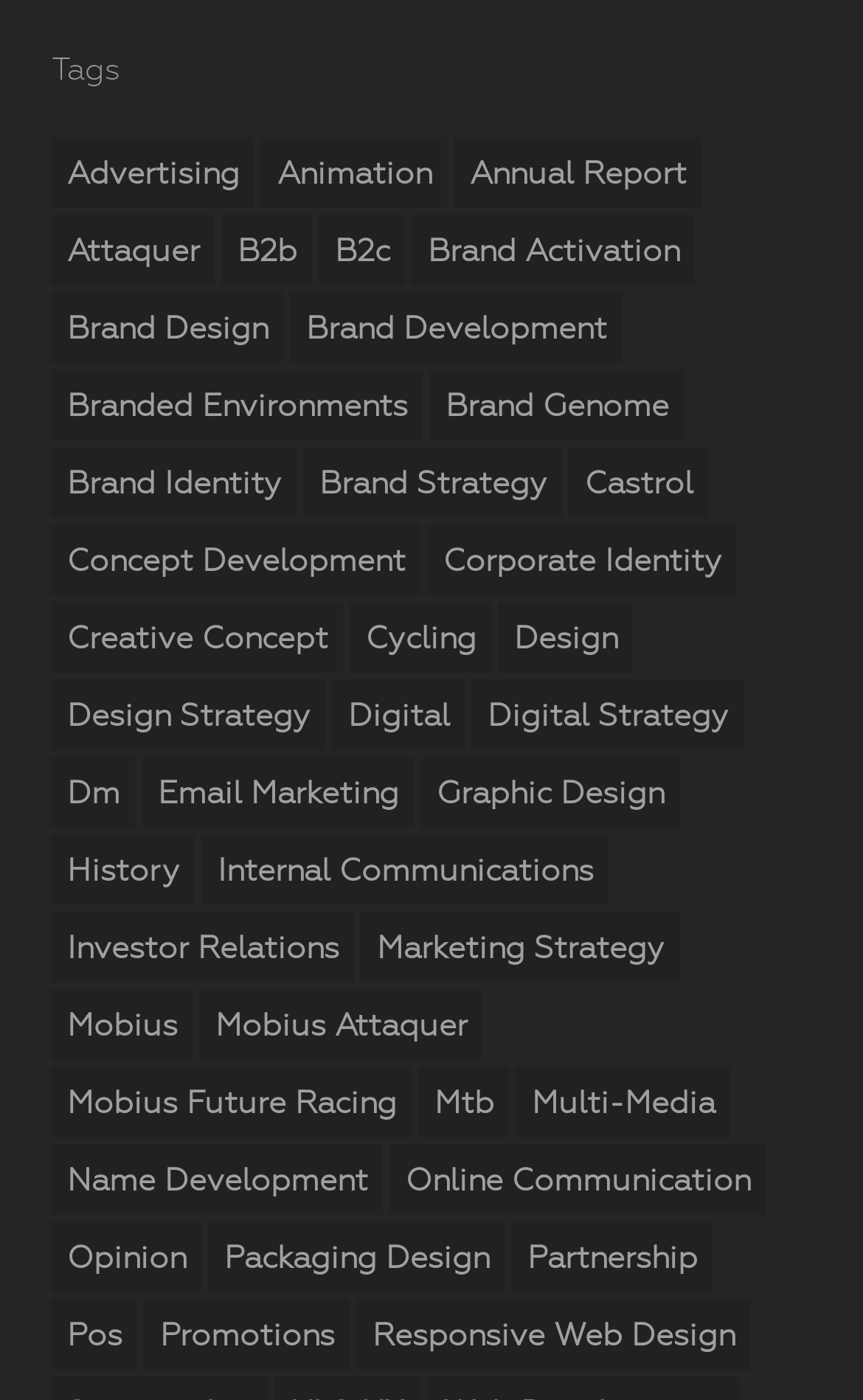Pinpoint the bounding box coordinates of the clickable element to carry out the following instruction: "View brand activation."

[0.478, 0.153, 0.806, 0.204]